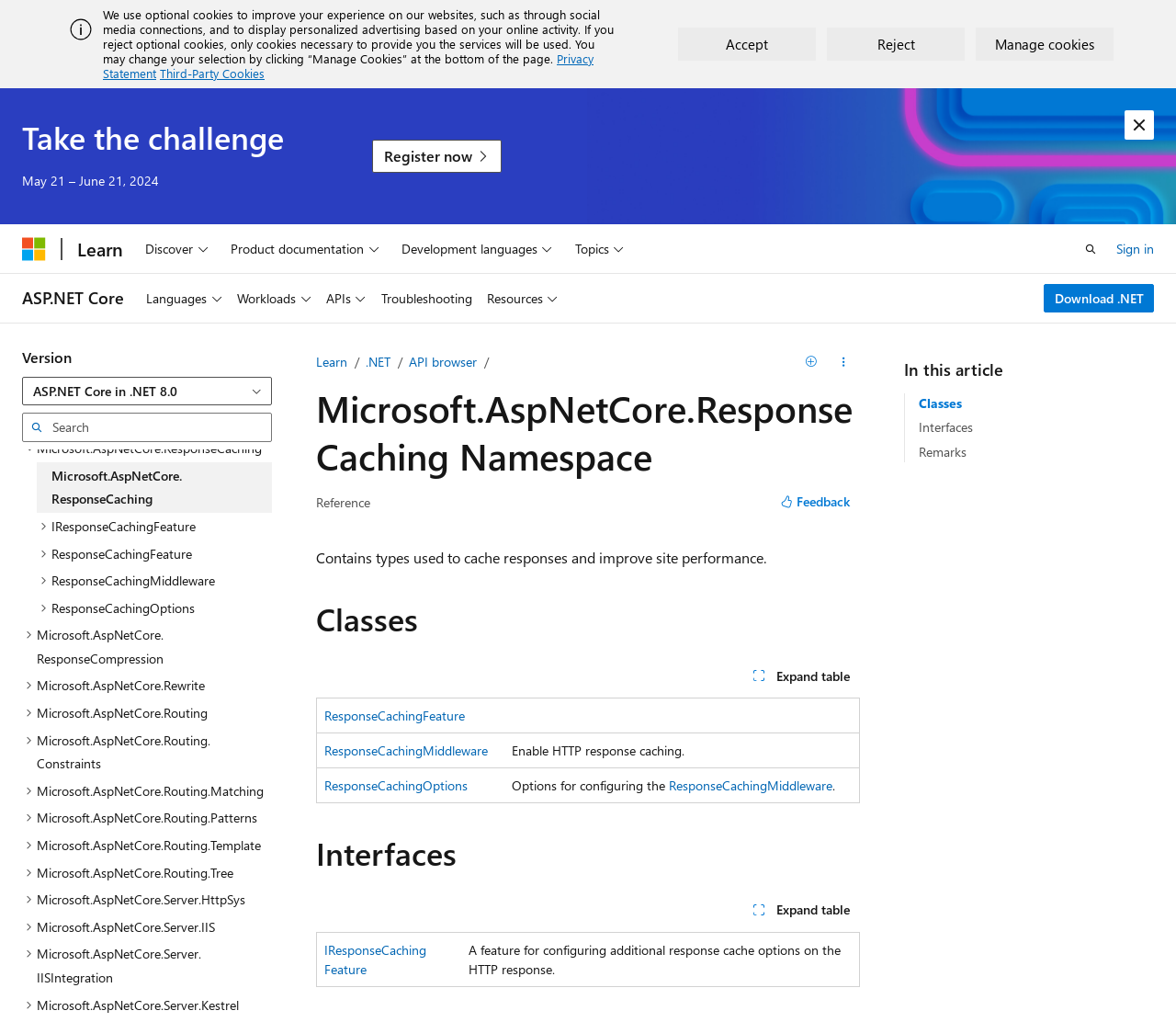Determine the bounding box coordinates for the region that must be clicked to execute the following instruction: "go to next page".

None